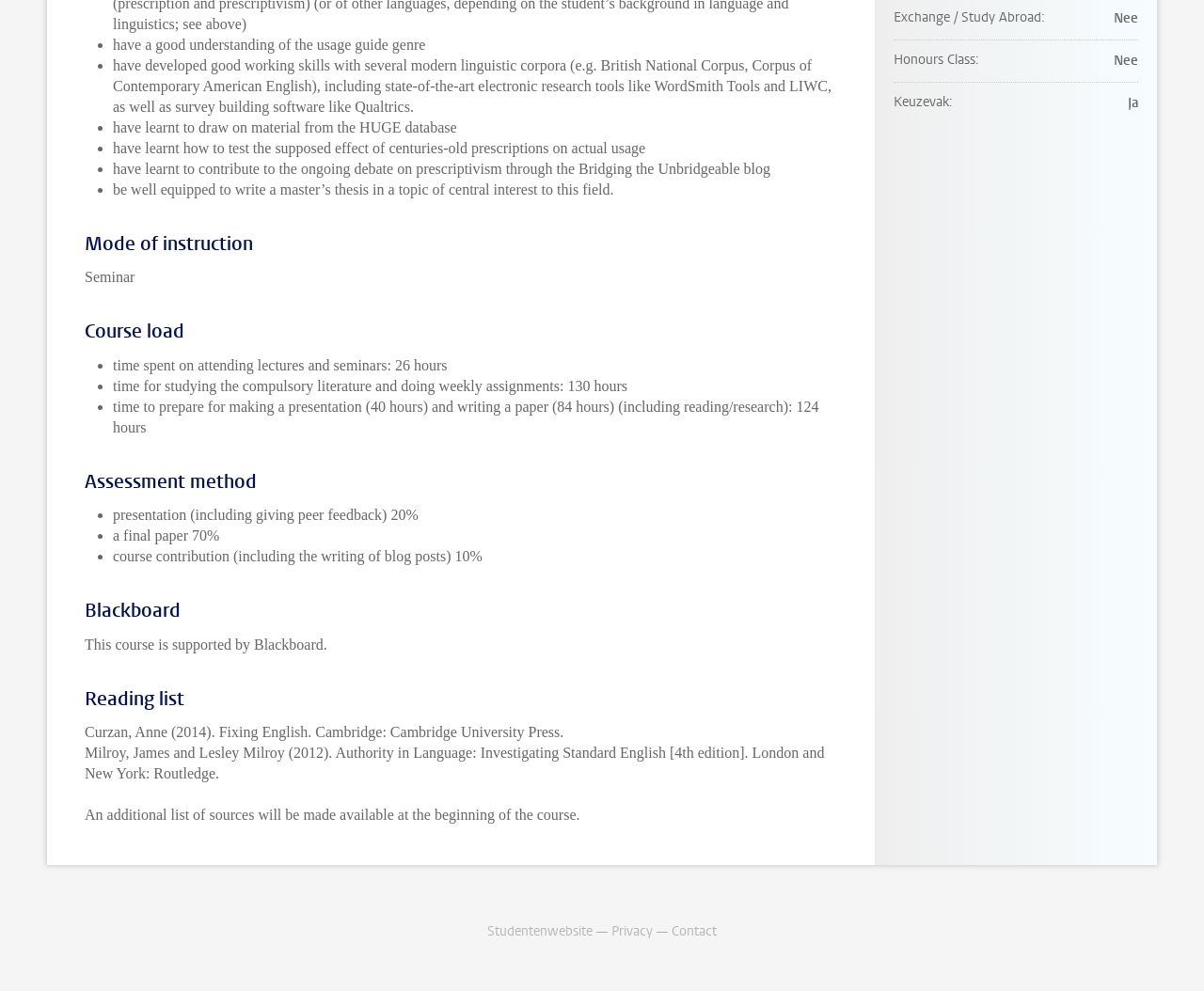What is the name of the first book in the reading list?
Answer the question with a single word or phrase, referring to the image.

Fixing English